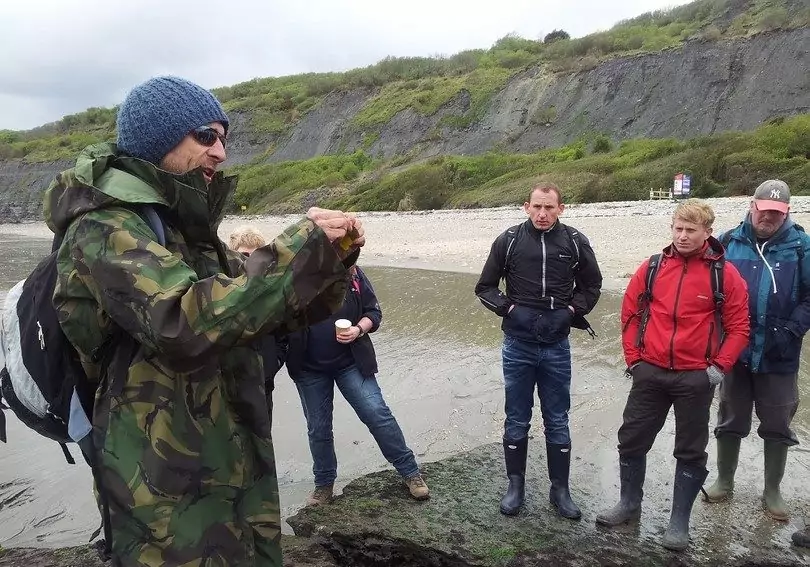What type of environment is the survival skills workshop set in?
Please give a well-detailed answer to the question.

The caption describes the setting as having a sandy beach and lush green hills, suggesting that the workshop is set in a coastal environment, likely for learning survival skills pertinent to marine environments.